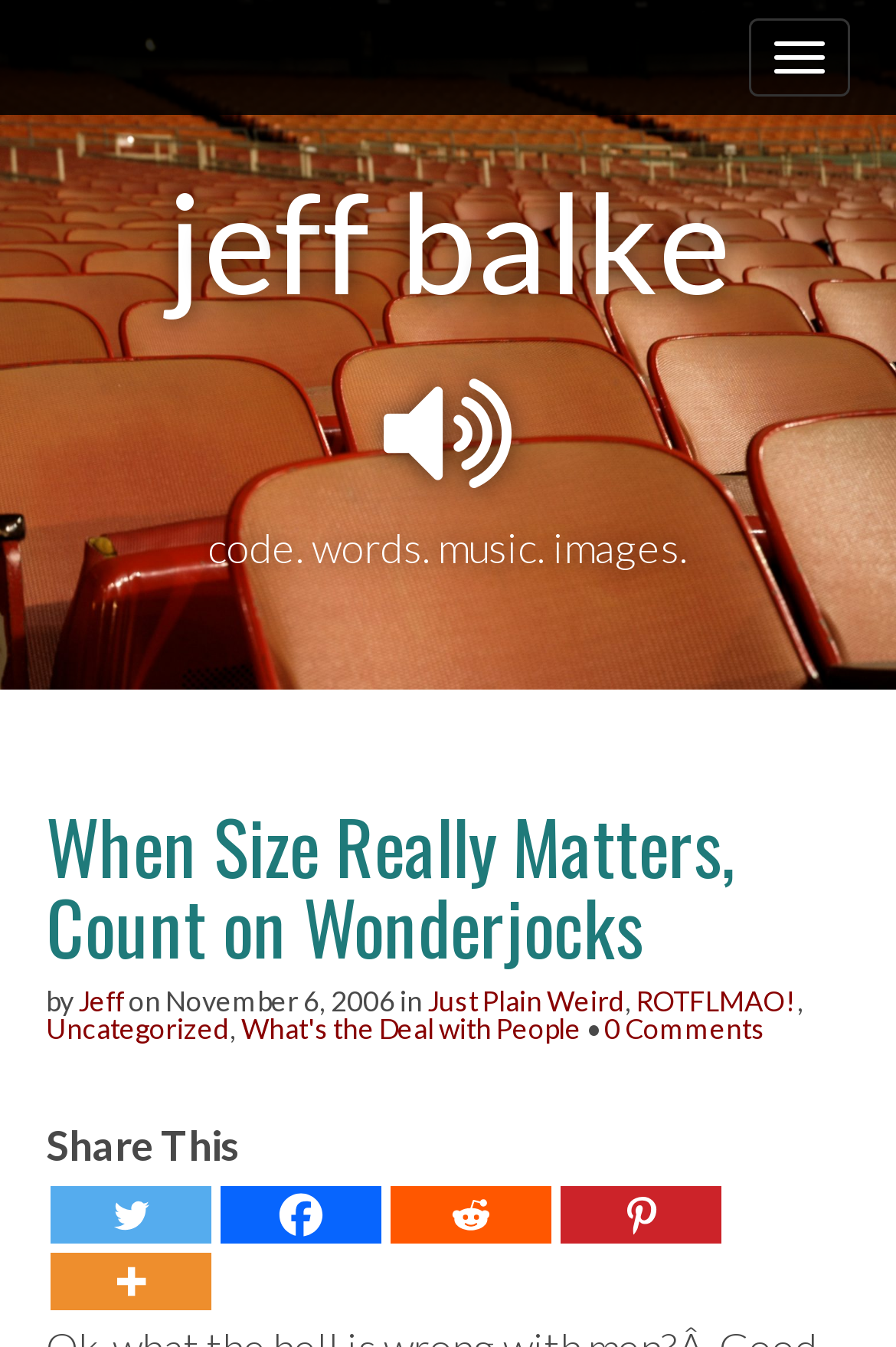Identify the bounding box coordinates for the UI element that matches this description: "Kriebel, T - Bartel, M".

None